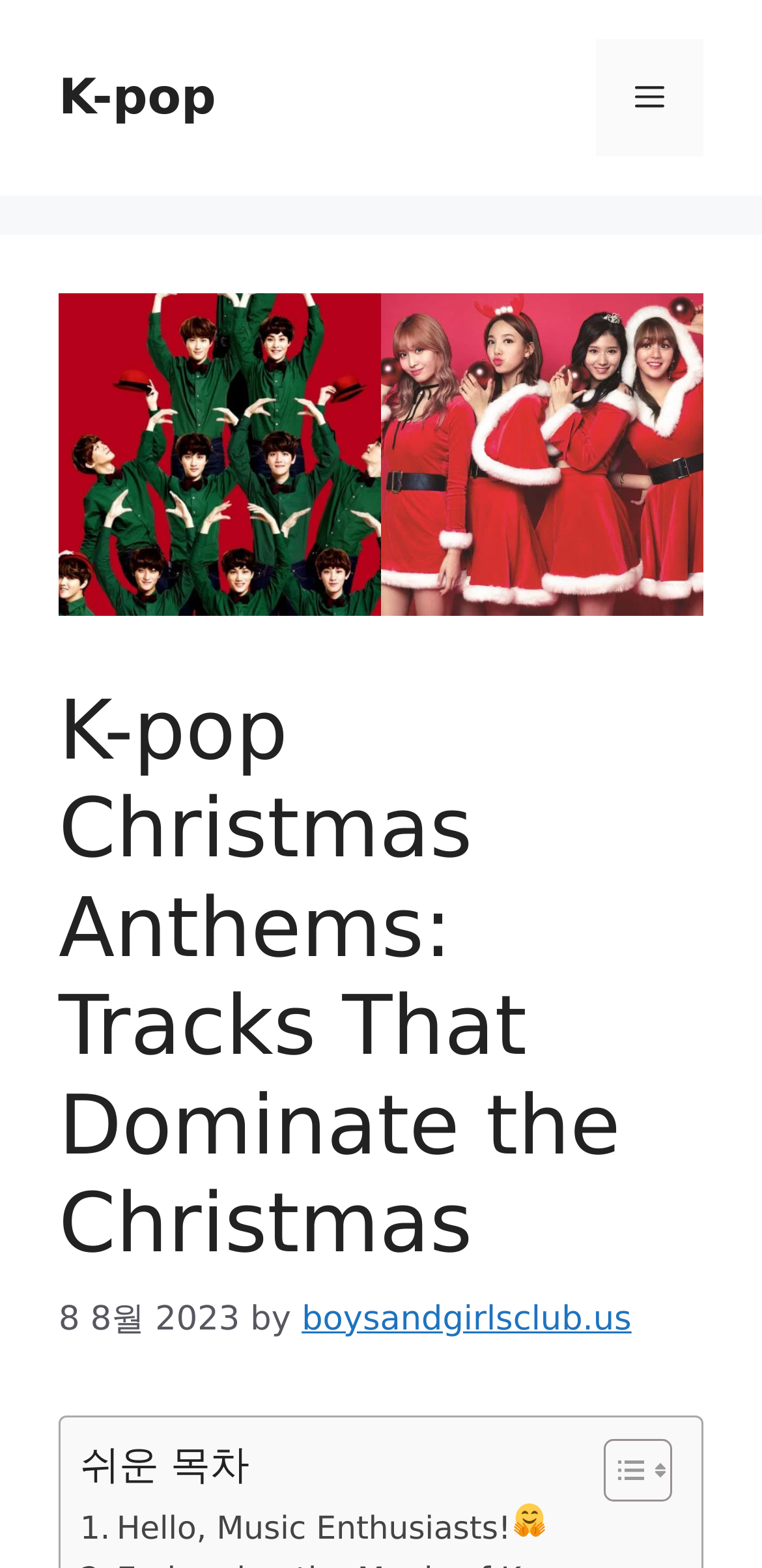Based on what you see in the screenshot, provide a thorough answer to this question: What is the date of the article?

The date of the article can be found in the time element, which contains the static text '8 8월 2023', indicating that the article was published on 8 August 2023.